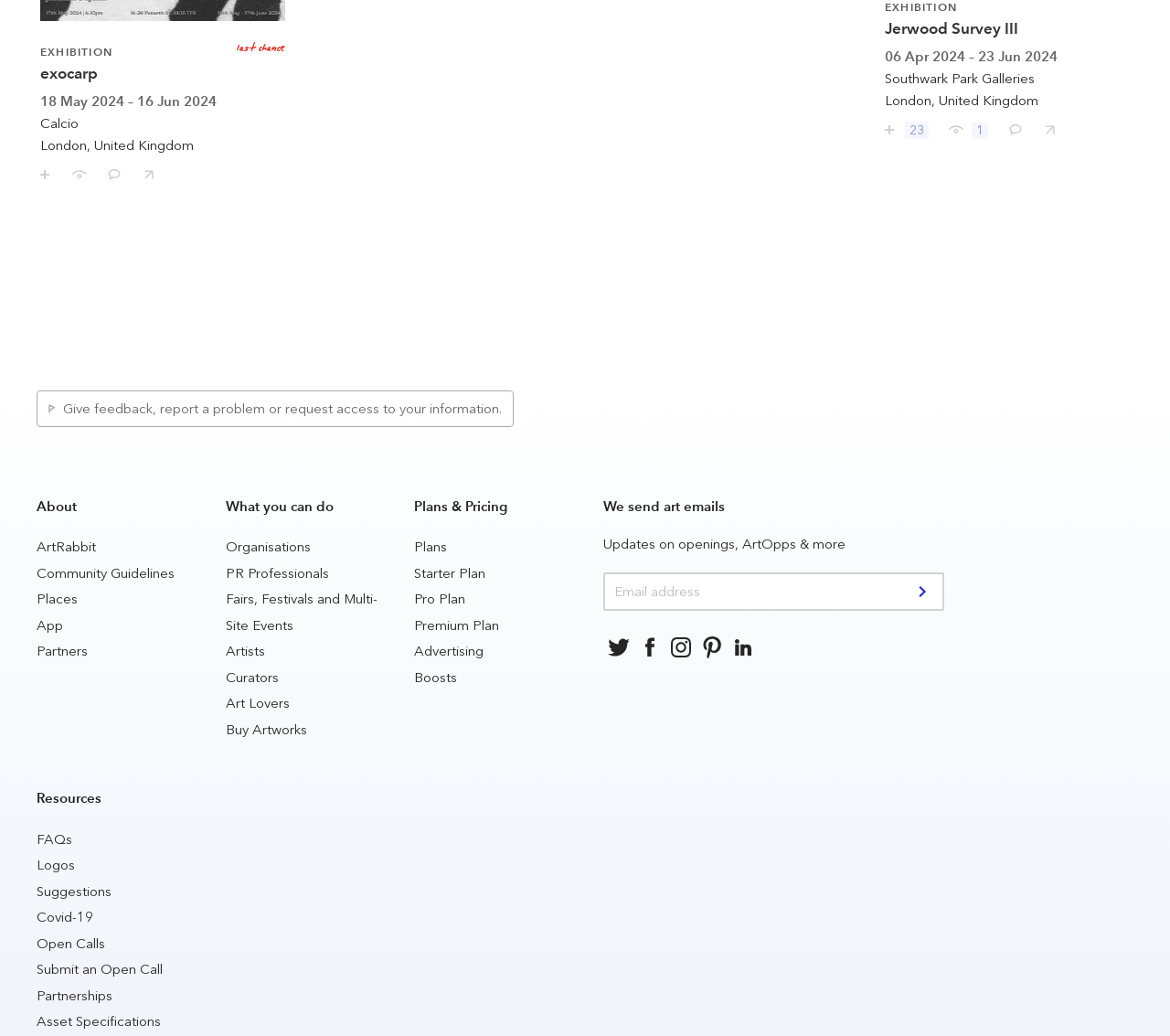What is the purpose of the 'Plans & Pricing' section? Refer to the image and provide a one-word or short phrase answer.

Show pricing options